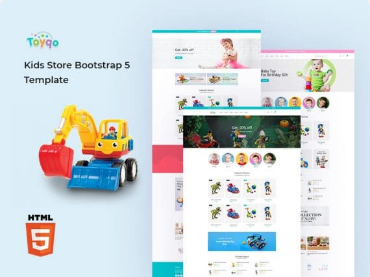Describe all the elements in the image extensively.

This image showcases the "Toyqo - Kids Store Bootstrap 5 Template," featuring an appealing design aimed at online children's toy stores. Prominently displayed in the foreground is a colorful toy excavator, which symbolizes the playful and vibrant theme of the template. 

The background reveals multiple screenshots of the web template itself, highlighting various sections such as product listings and promotional features that cater to a children's market. The template is built using Bootstrap 5, ensuring a responsive design that is easy to navigate on multiple devices.

The image is marked with the HTML5 logo, emphasizing its modern web technology foundation. This combination of playful imagery and clean layout is designed to attract both children and their parents, making it an excellent choice for eCommerce platforms specializing in kids' products.